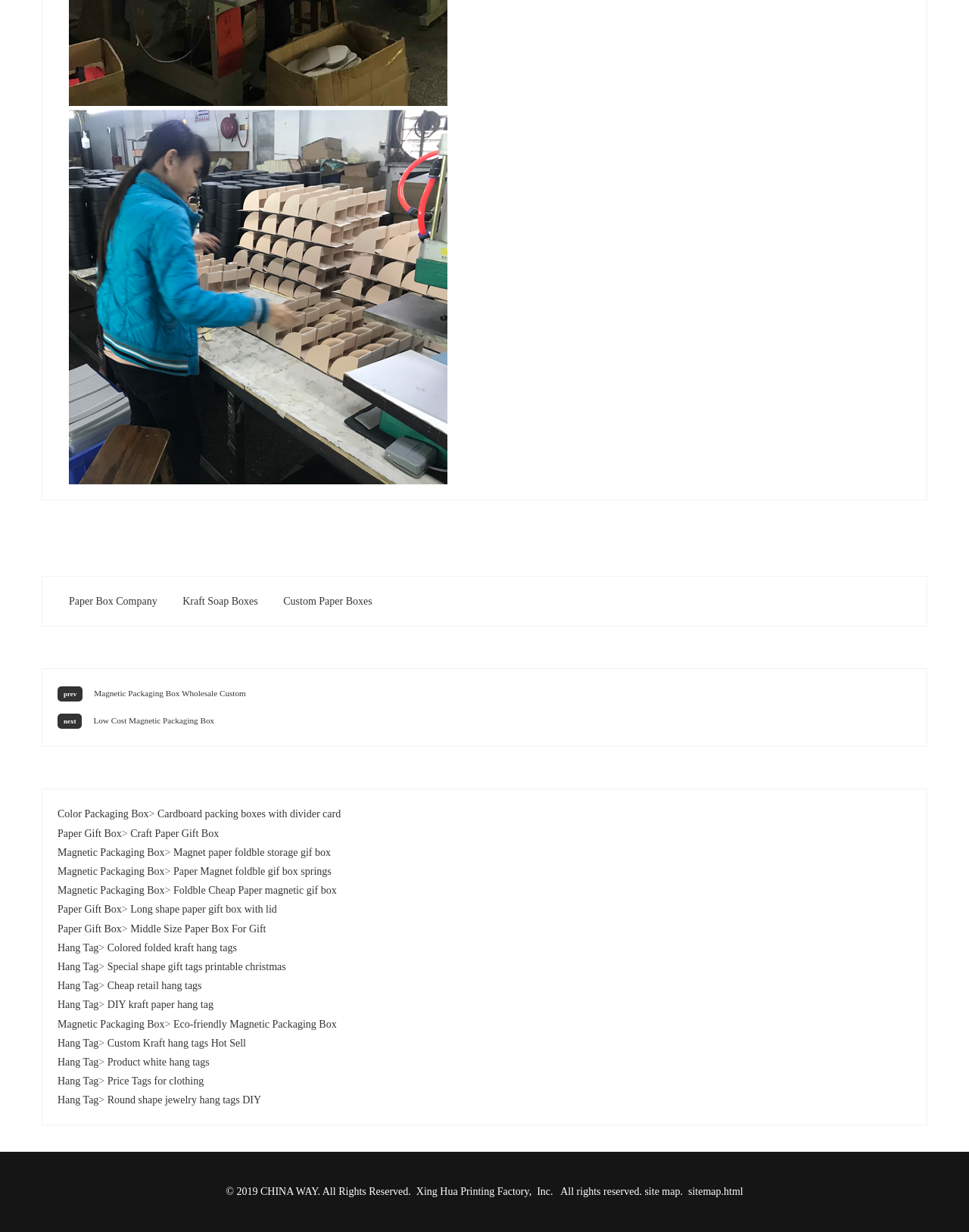Identify the bounding box of the UI element that matches this description: "Color Packaging Box".

[0.059, 0.656, 0.154, 0.666]